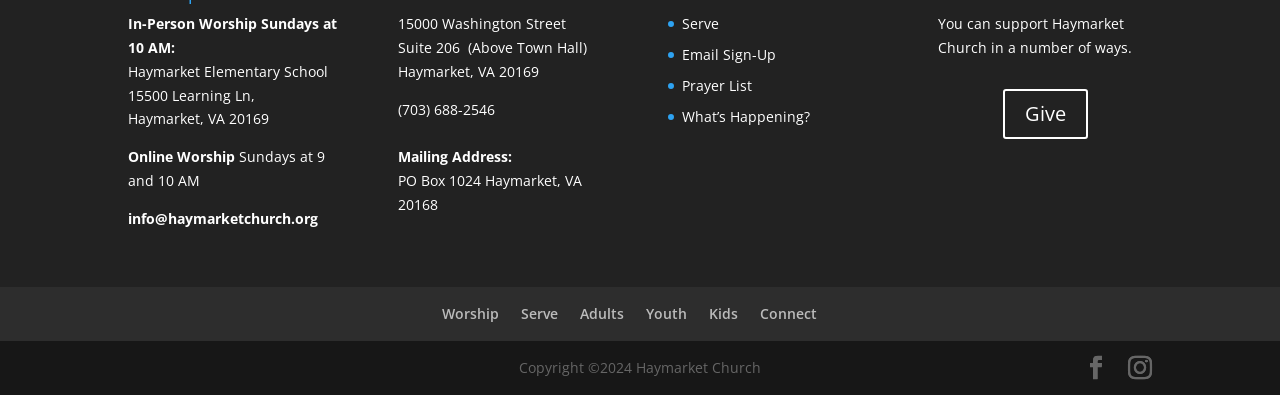Locate the coordinates of the bounding box for the clickable region that fulfills this instruction: "Visit Haymarket Elementary School".

[0.1, 0.156, 0.256, 0.204]